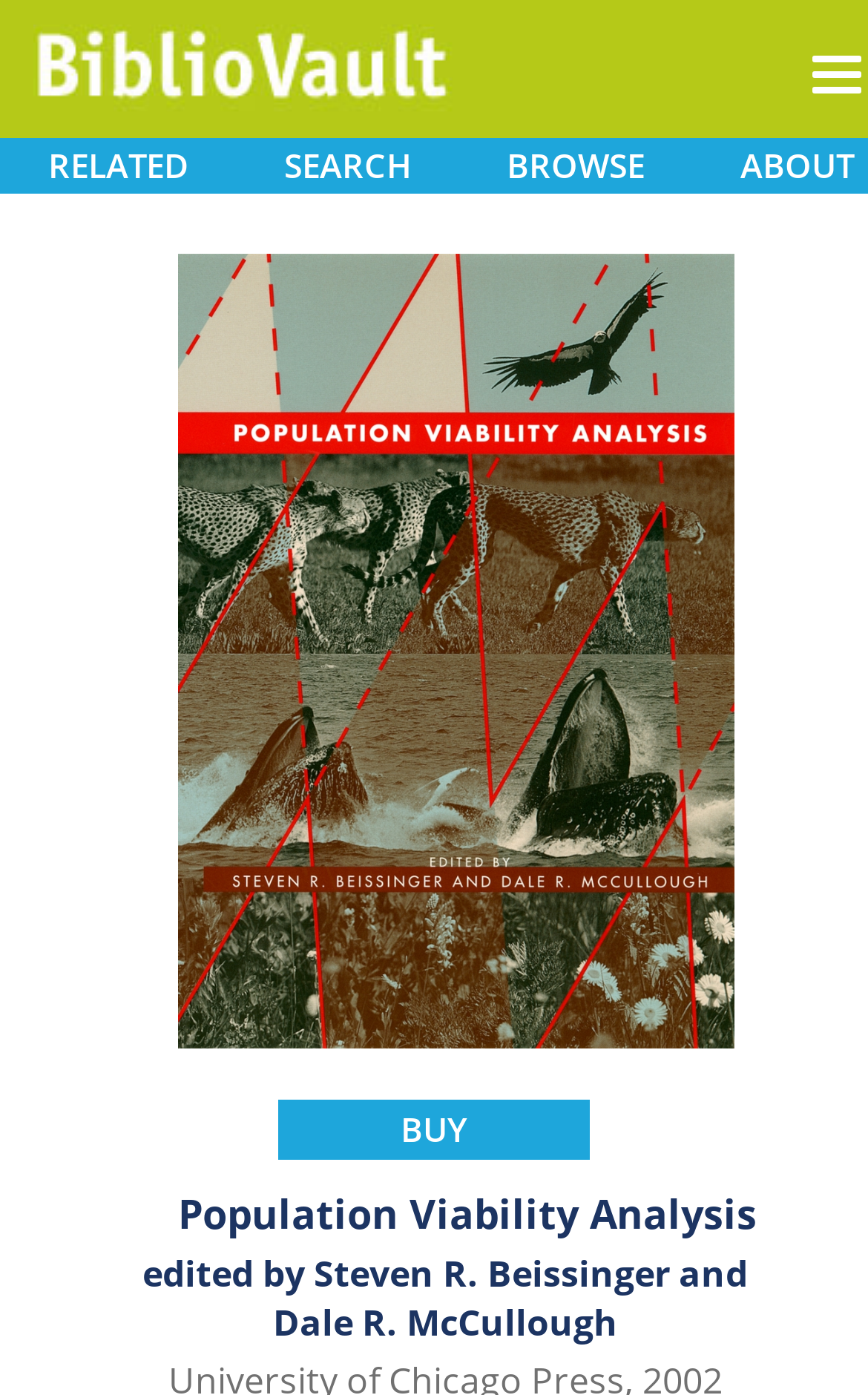Describe every aspect of the webpage in a detailed manner.

The webpage appears to be a book description page, specifically for "Population Viability Analysis" edited by Steven R. Beissinger and Dale R. McCullough. 

At the top left, there is a link to "BiblioVault" accompanied by an image of the same name. Below this, there are three buttons: "RELATED", "SEARCH", and "BROWSE", aligned horizontally. 

On the right side of the top section, there is a large image of the book cover, with a link to it. 

Below the book cover, there is a single space character, followed by a "BUY" button. 

The book title "Population Viability Analysis" is displayed prominently, with the editors' names "Steven R. Beissinger and Dale R. McCullough" written below it.